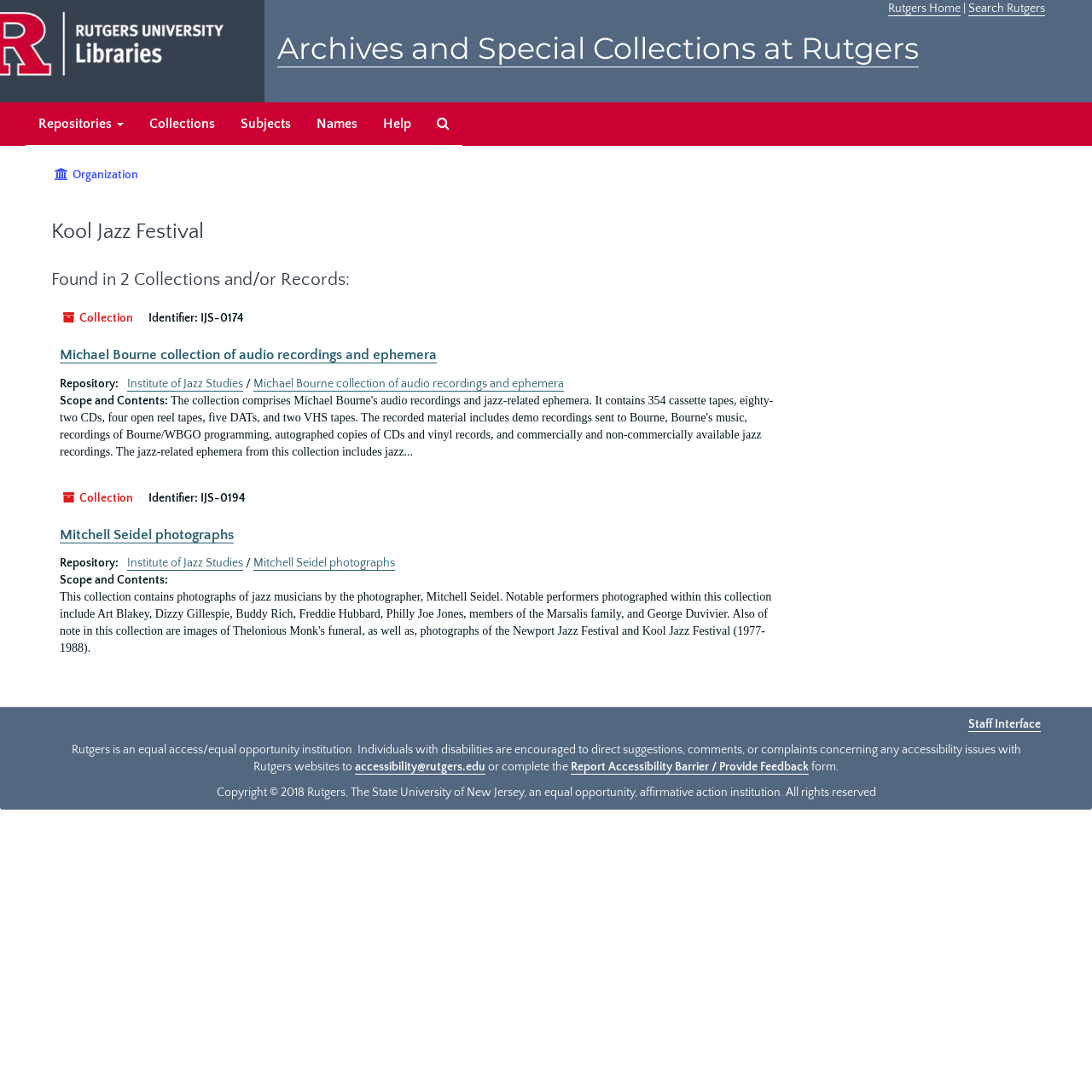Predict the bounding box coordinates of the area that should be clicked to accomplish the following instruction: "Browse popular topic 'Tetradecyl dimethyl benzyl ammonium chloride'". The bounding box coordinates should consist of four float numbers between 0 and 1, i.e., [left, top, right, bottom].

None